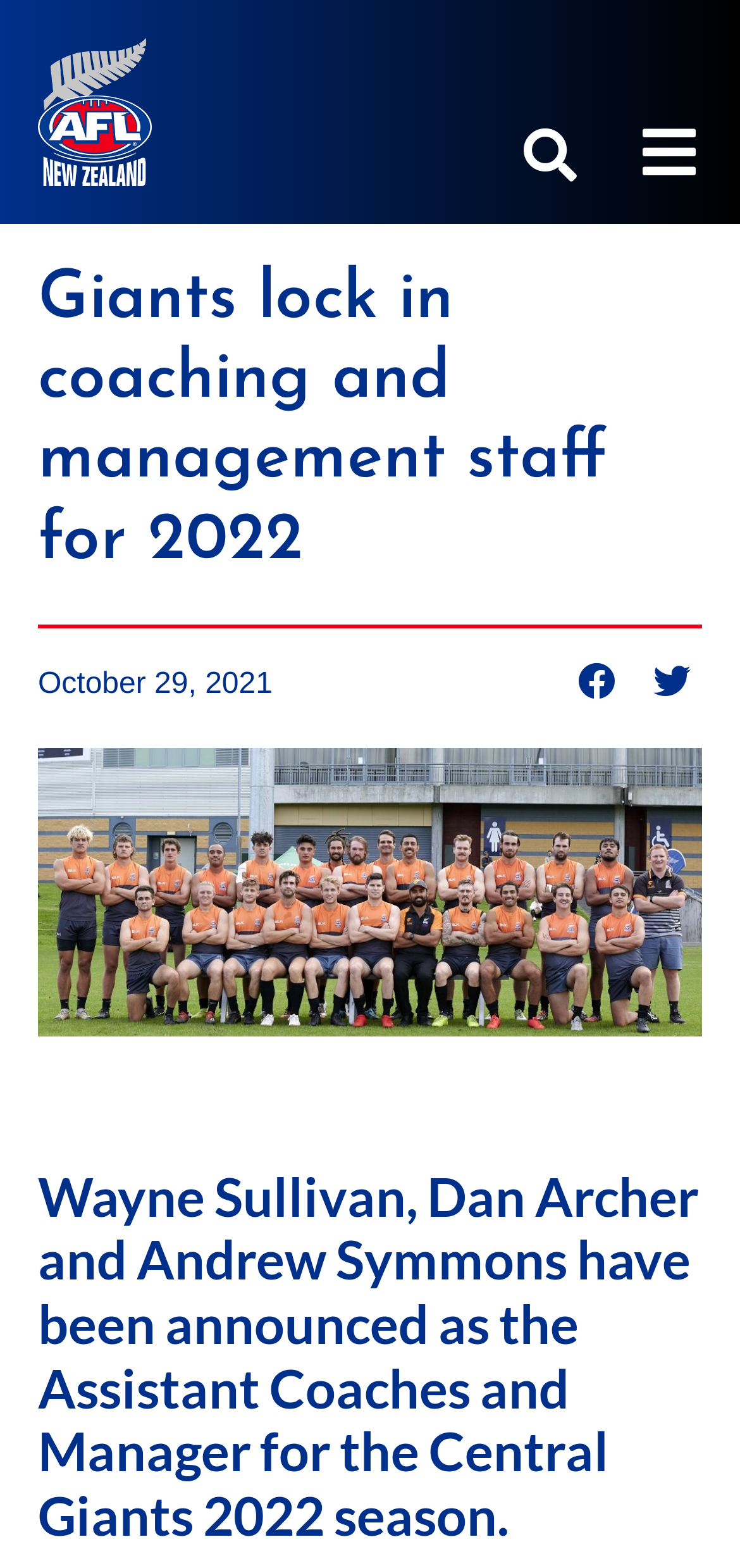What is the date of the article?
Utilize the image to construct a detailed and well-explained answer.

I looked for the time element on the webpage and found the static text 'October 29, 2021', which indicates the date of the article.